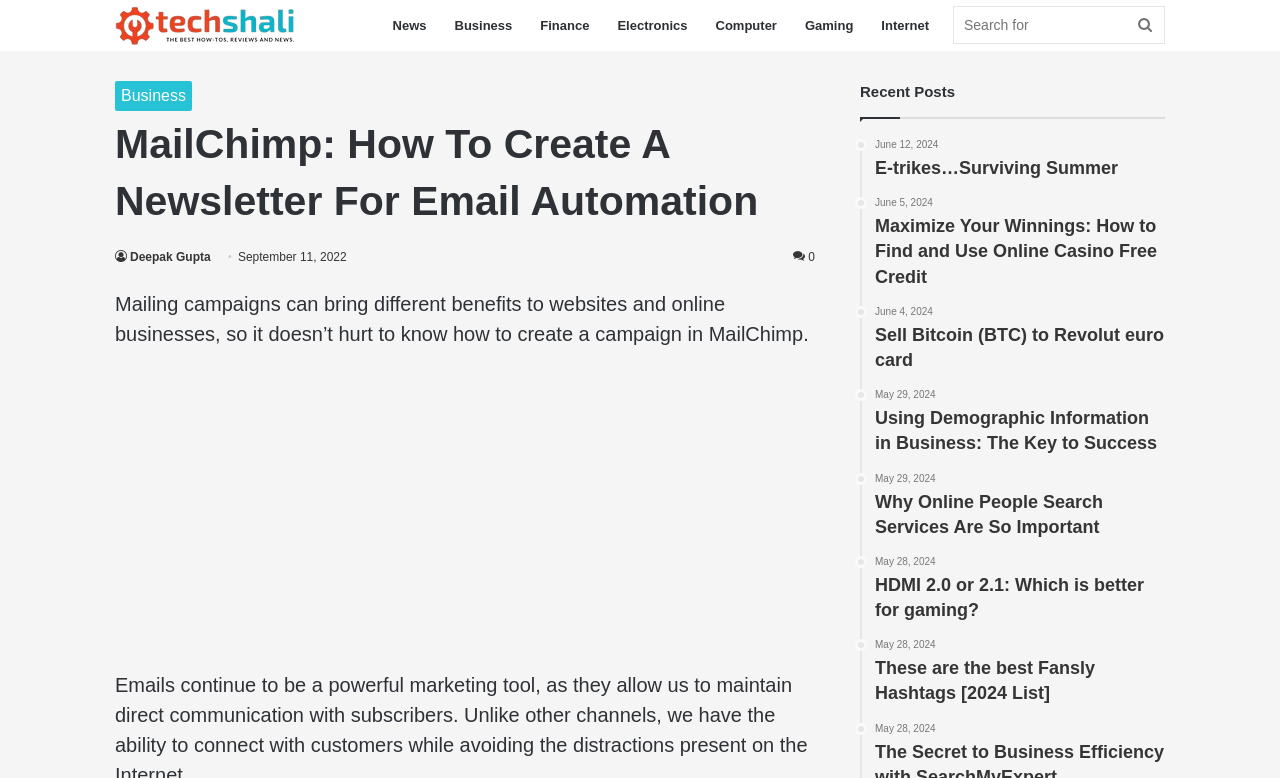Provide the bounding box coordinates of the section that needs to be clicked to accomplish the following instruction: "Check recent posts."

[0.672, 0.107, 0.746, 0.129]